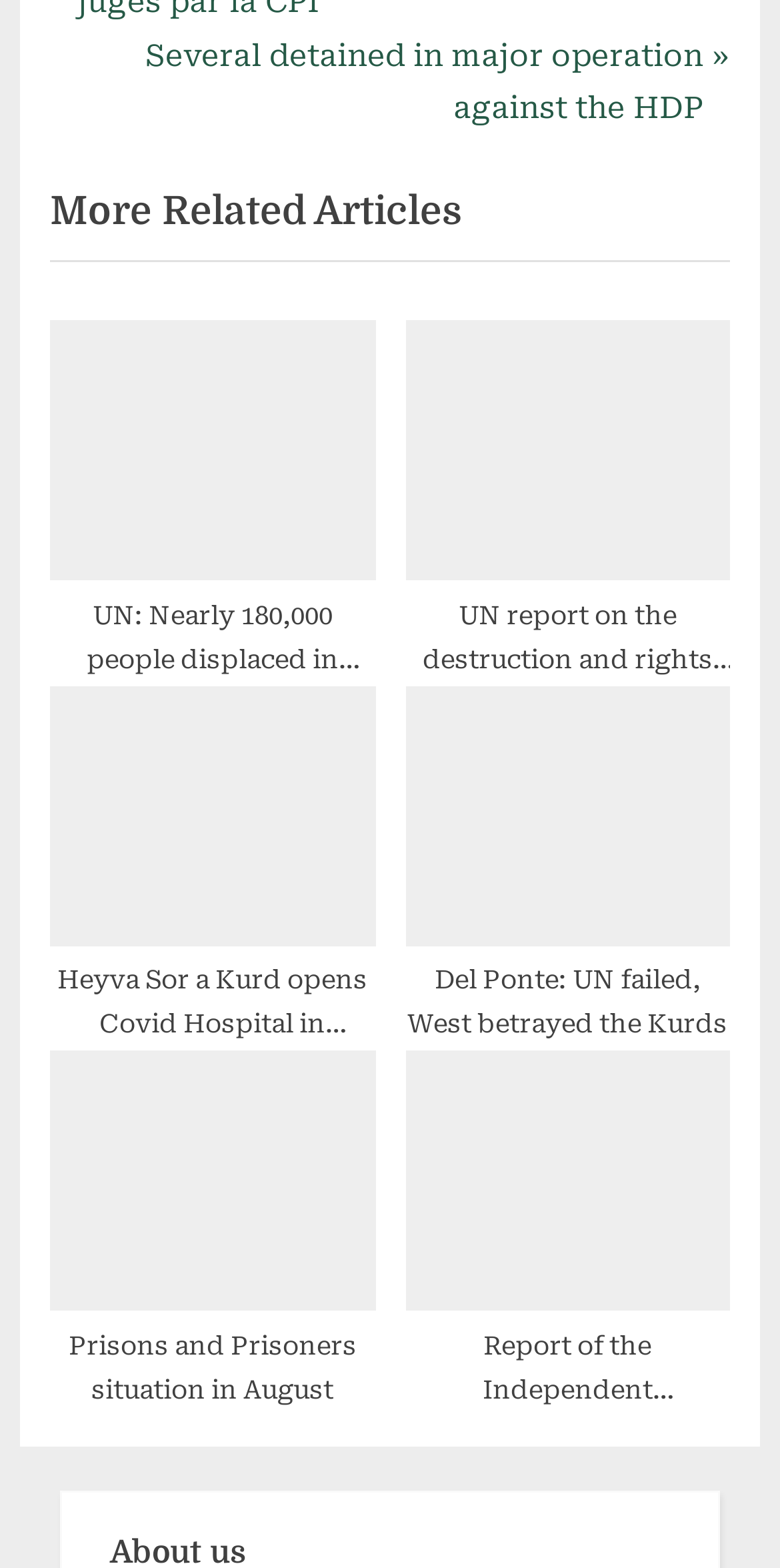Respond to the following question using a concise word or phrase: 
How many columns are used to display the related articles?

2